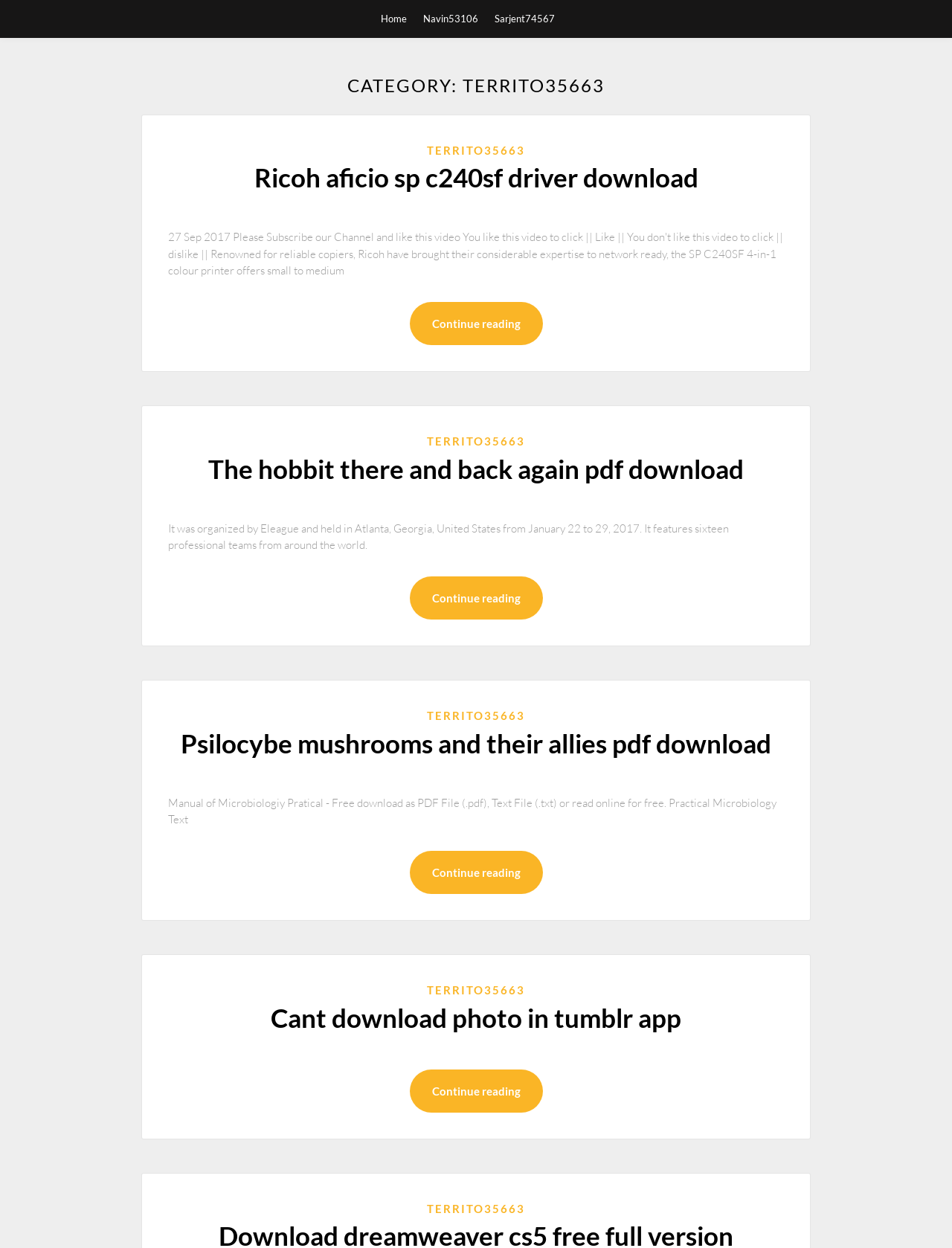Specify the bounding box coordinates of the region I need to click to perform the following instruction: "Download Psilocybe mushrooms and their allies pdf". The coordinates must be four float numbers in the range of 0 to 1, i.e., [left, top, right, bottom].

[0.19, 0.583, 0.81, 0.608]